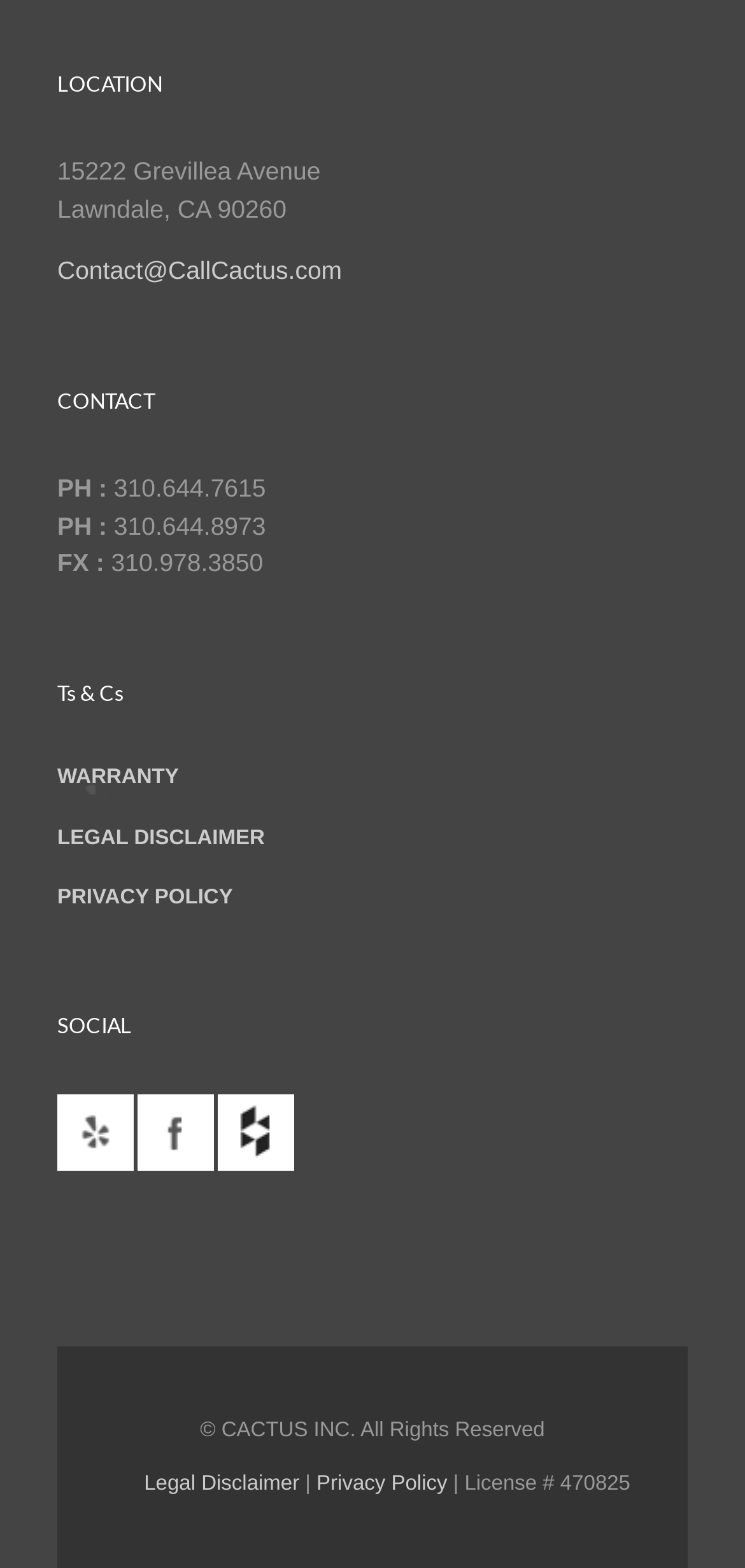What social media platform has a link?
Please look at the screenshot and answer using one word or phrase.

yelp